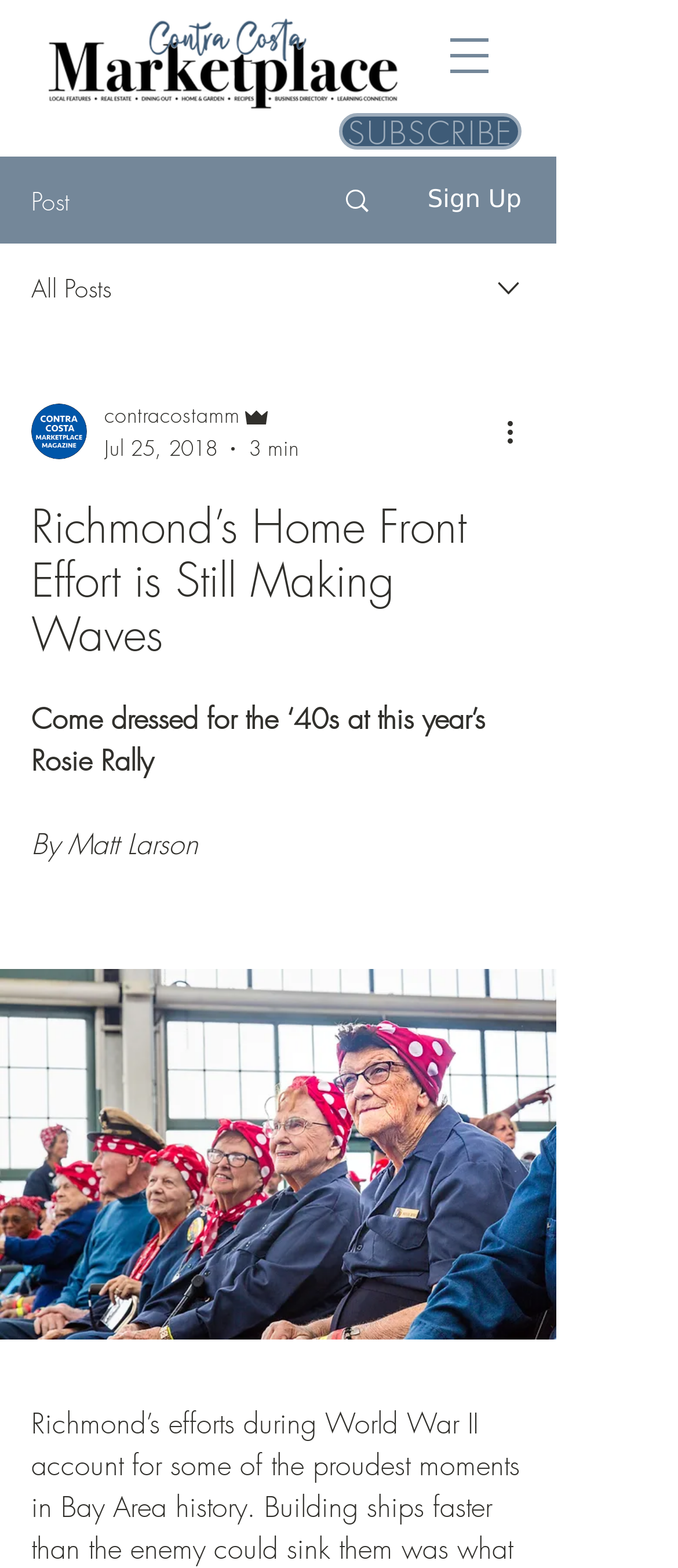Based on the image, please respond to the question with as much detail as possible:
What is the author of the article?

I found the author's name by looking at the text below the main heading, which says 'By Matt Larson'.